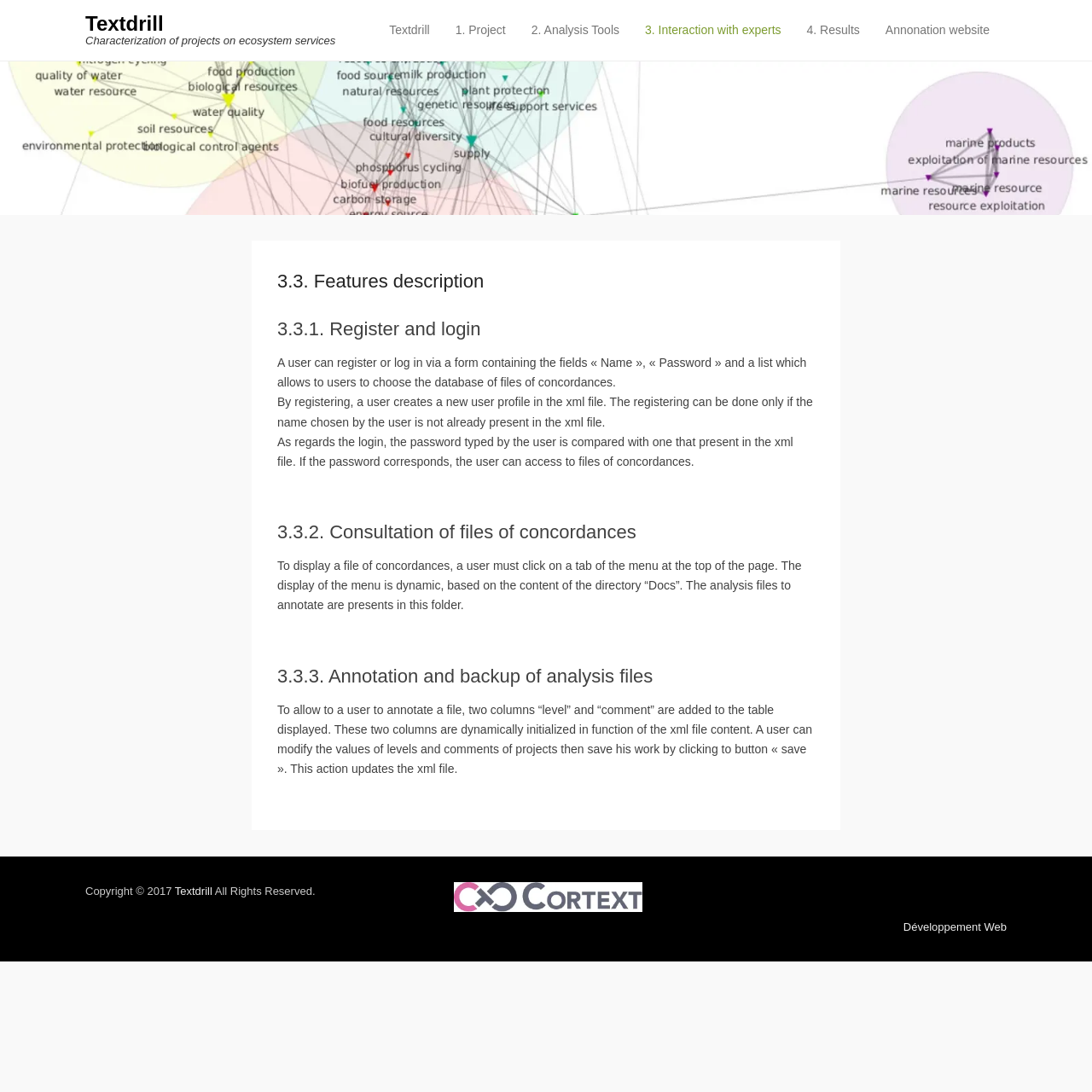Determine the bounding box coordinates for the clickable element to execute this instruction: "Go to 'Primary Menu'". Provide the coordinates as four float numbers between 0 and 1, i.e., [left, top, right, bottom].

[0.349, 0.02, 0.417, 0.038]